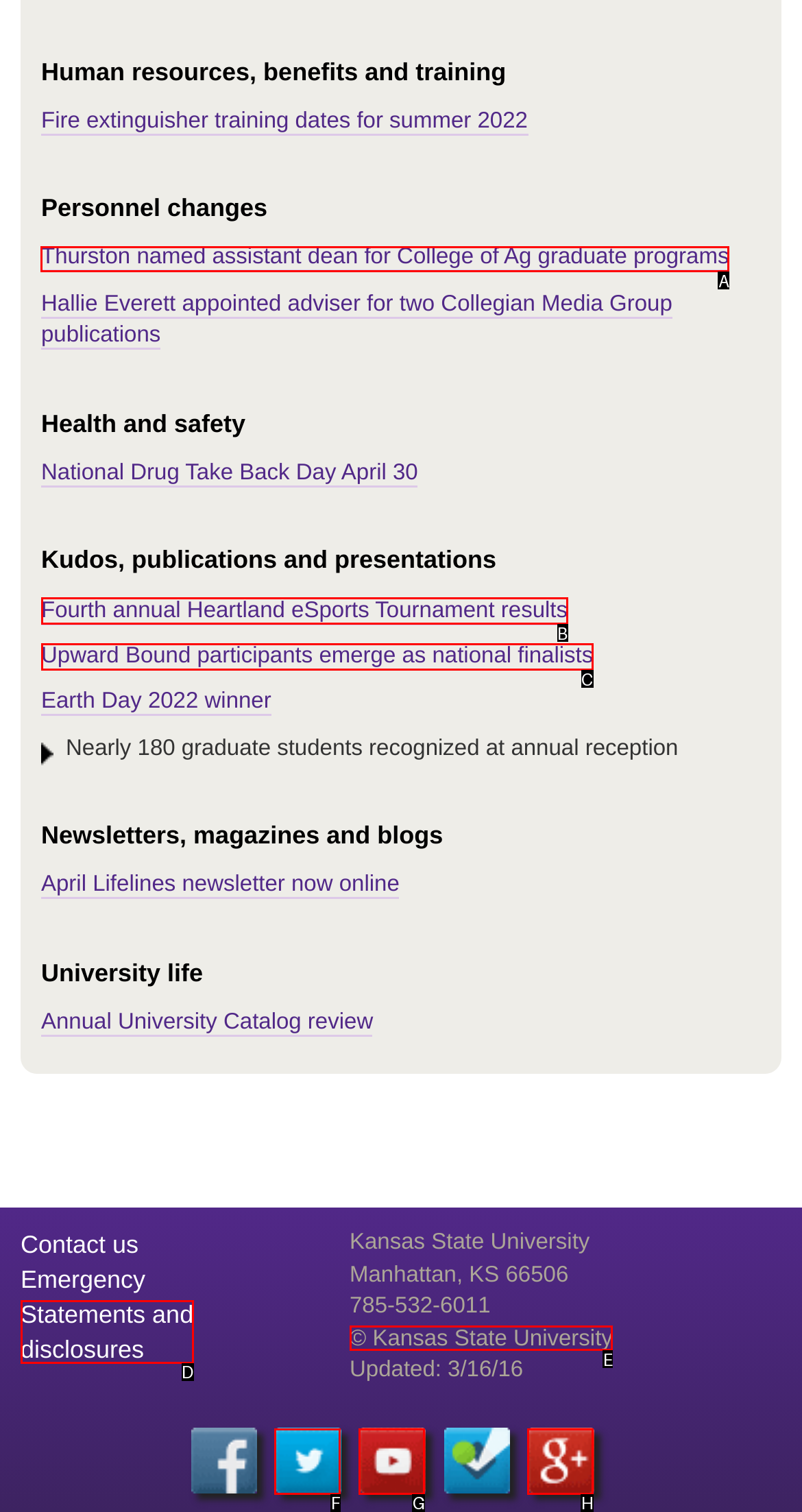Determine the letter of the element I should select to fulfill the following instruction: Read about Thurston's new role as assistant dean. Just provide the letter.

A